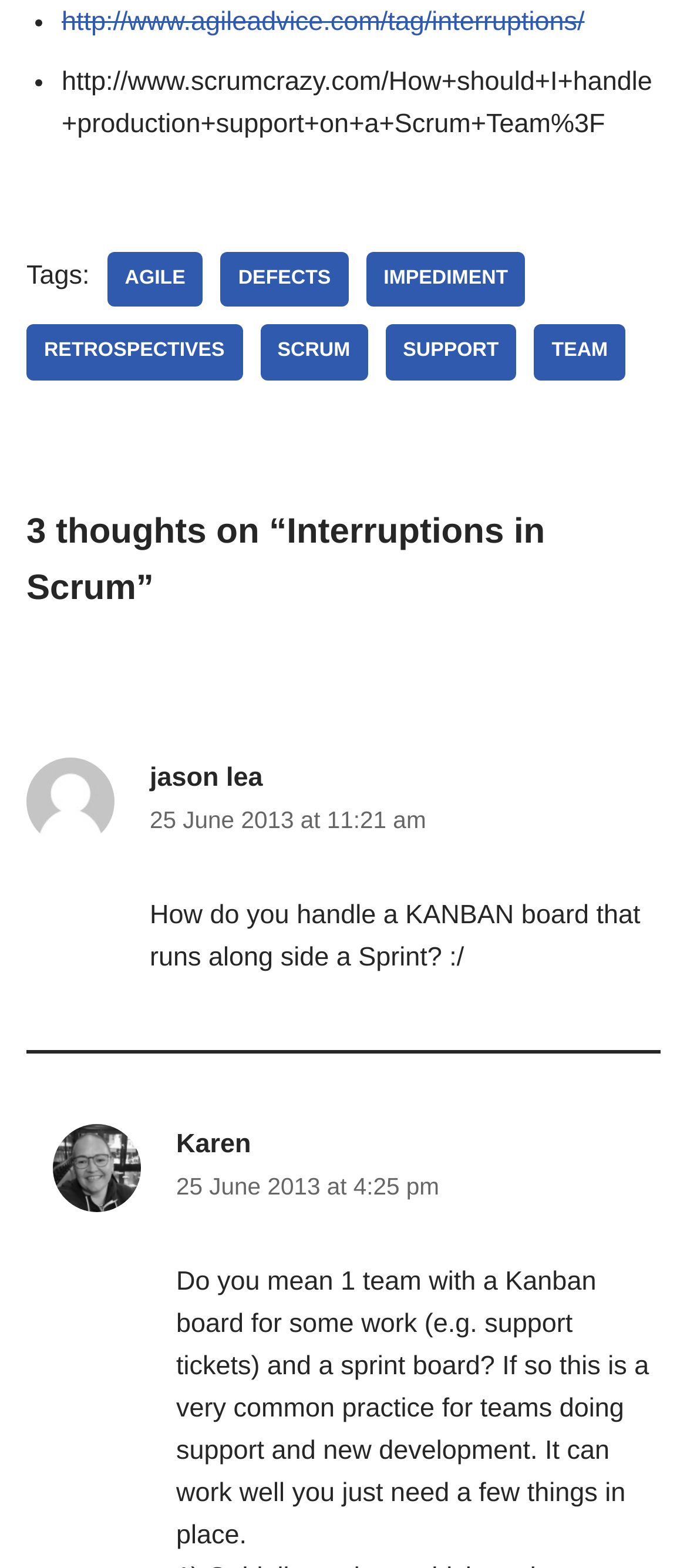Answer the question in a single word or phrase:
What is the date of the first comment?

25 June 2013